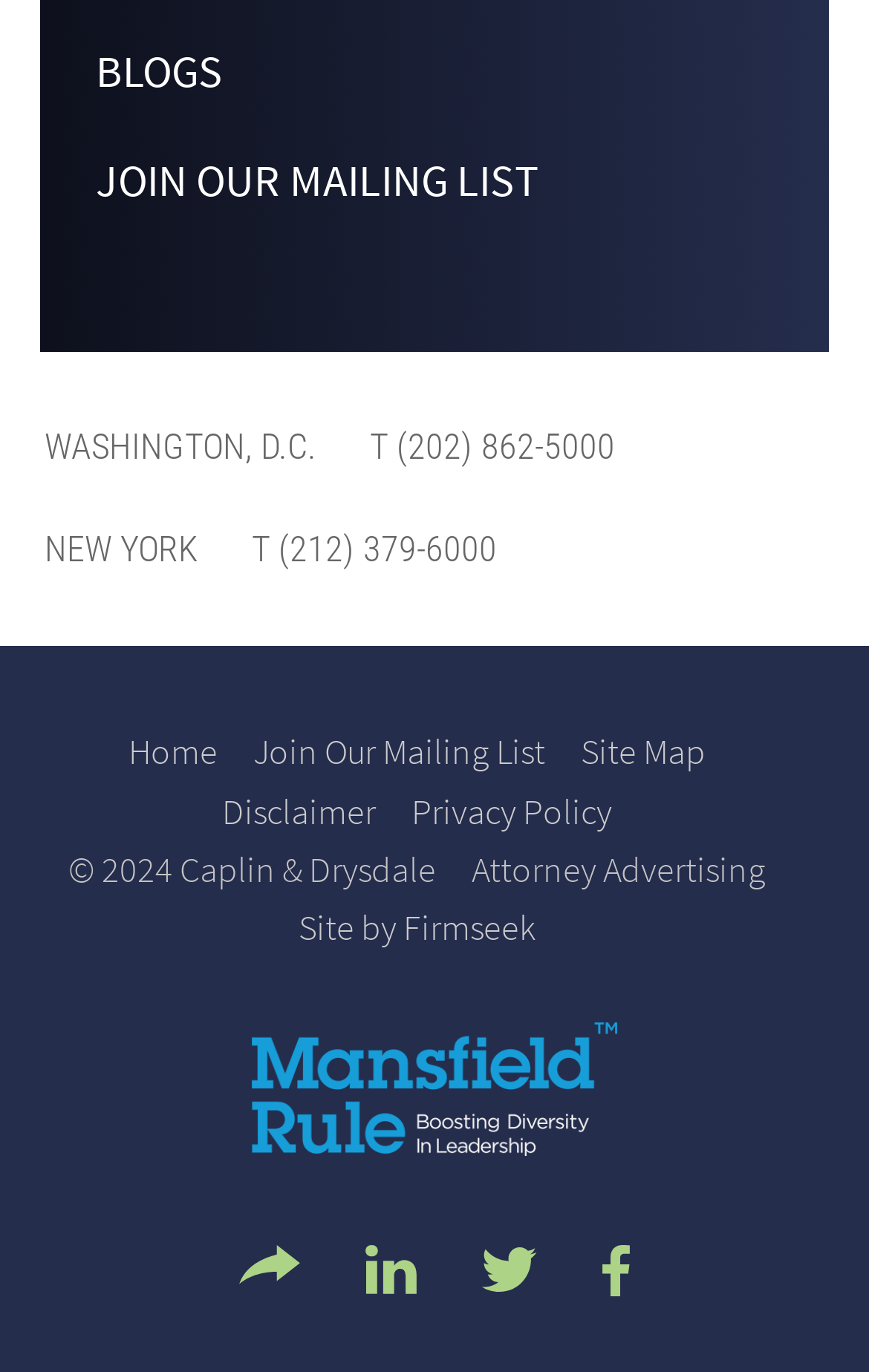Find the bounding box coordinates for the UI element that matches this description: "Share Icon".

[0.273, 0.908, 0.345, 0.936]